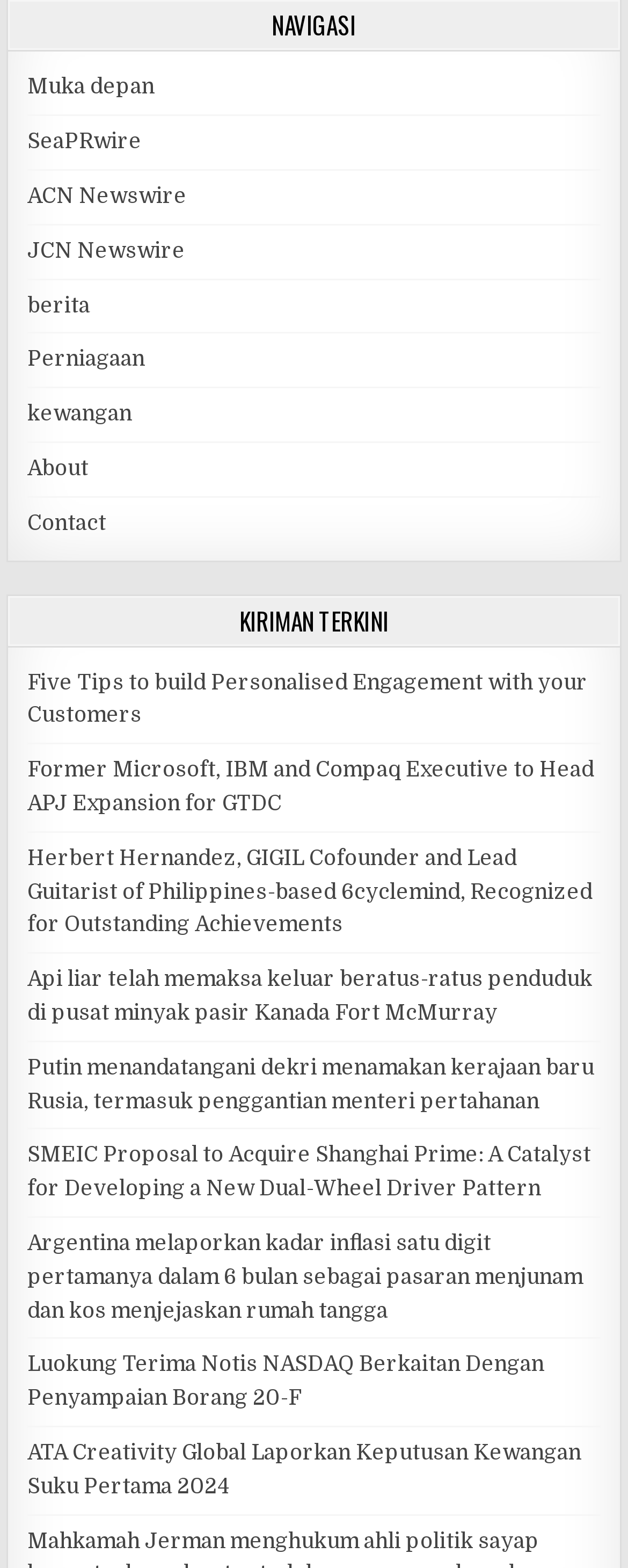Provide a brief response using a word or short phrase to this question:
How many news articles are there on the page?

9